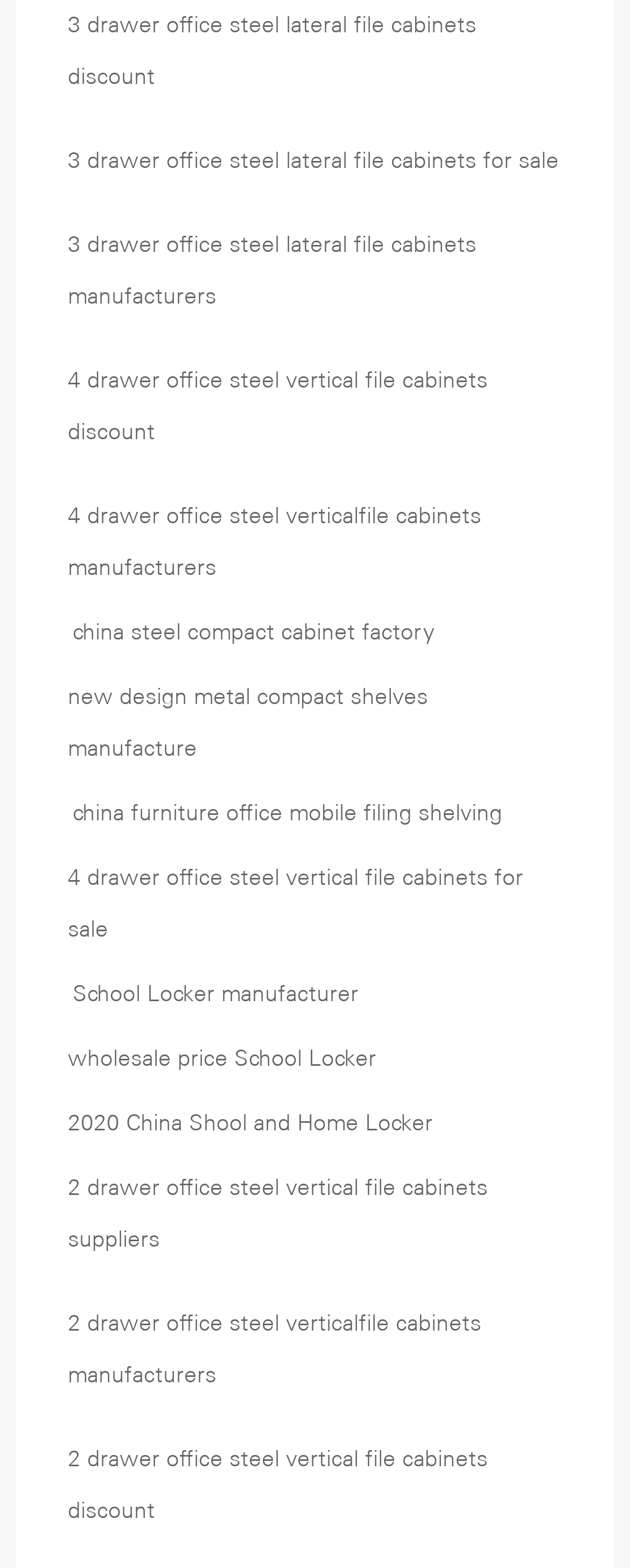Please identify the bounding box coordinates of the element's region that needs to be clicked to fulfill the following instruction: "Toggle the menu". The bounding box coordinates should consist of four float numbers between 0 and 1, i.e., [left, top, right, bottom].

None